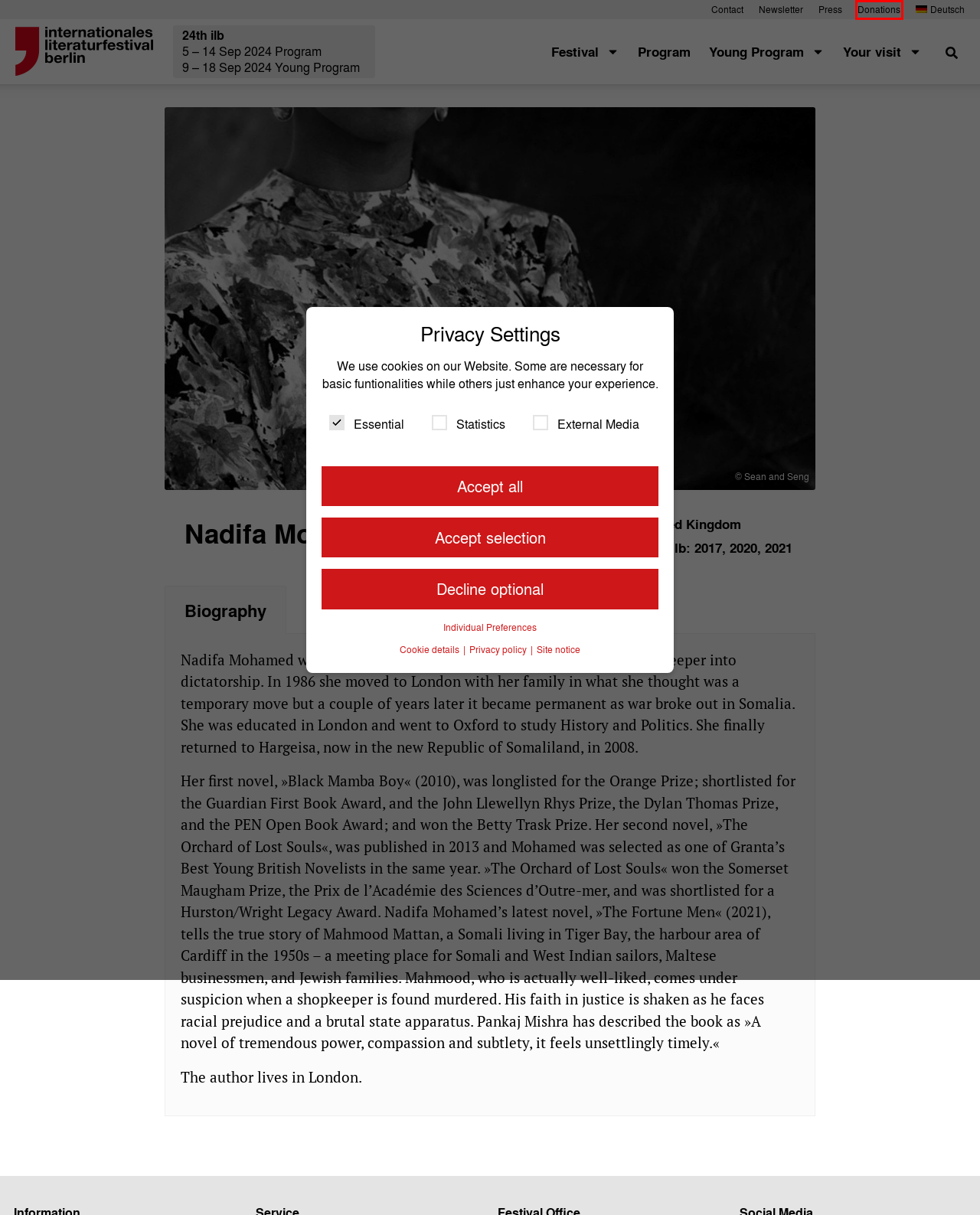You have a screenshot of a webpage, and a red bounding box highlights an element. Select the webpage description that best fits the new page after clicking the element within the bounding box. Options are:
A. Site Notice | international literature festival berlin
B. Press | international literature festival berlin
C. Privacy Policy | international literature festival berlin
D. ilb | international literature festival berlin
E. Donations | international literature festival berlin
F. Contact | international literature festival berlin
G. Anmeldung de allgemein | Peter-Weiss-Stiftung für Kunst und Politik e.V.
H. Program | international literature festival berlin

E